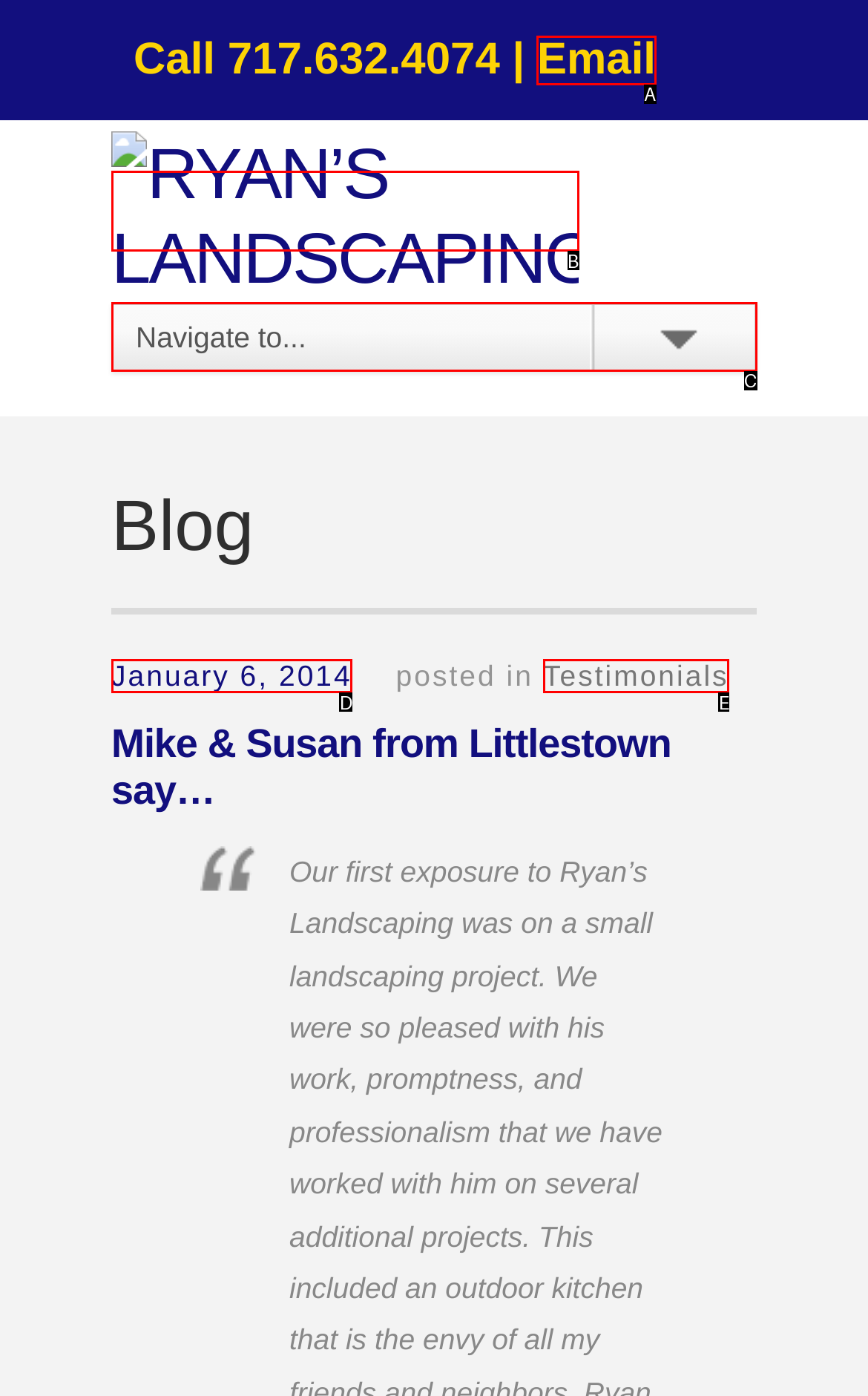Choose the letter that best represents the description: gene@cdvideoweb.com. Answer with the letter of the selected choice directly.

None